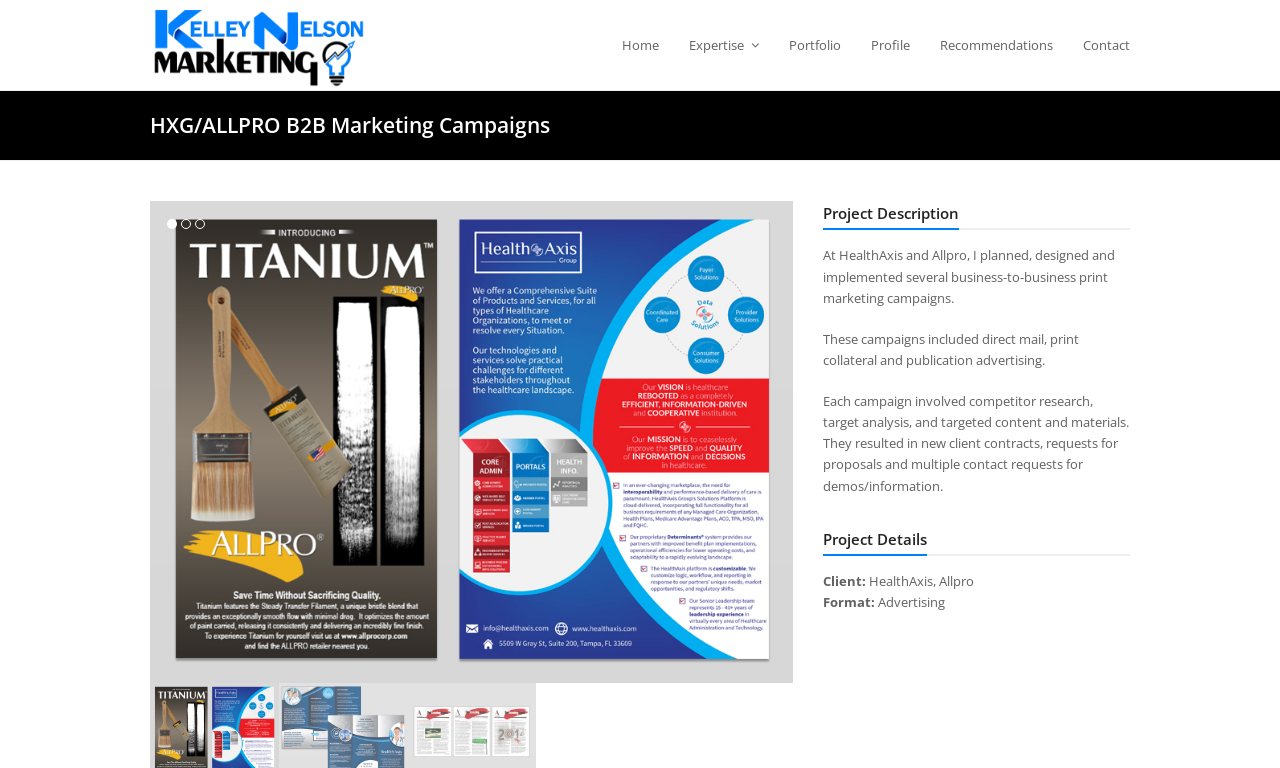What is the format of the project?
Using the image, provide a concise answer in one word or a short phrase.

Advertising